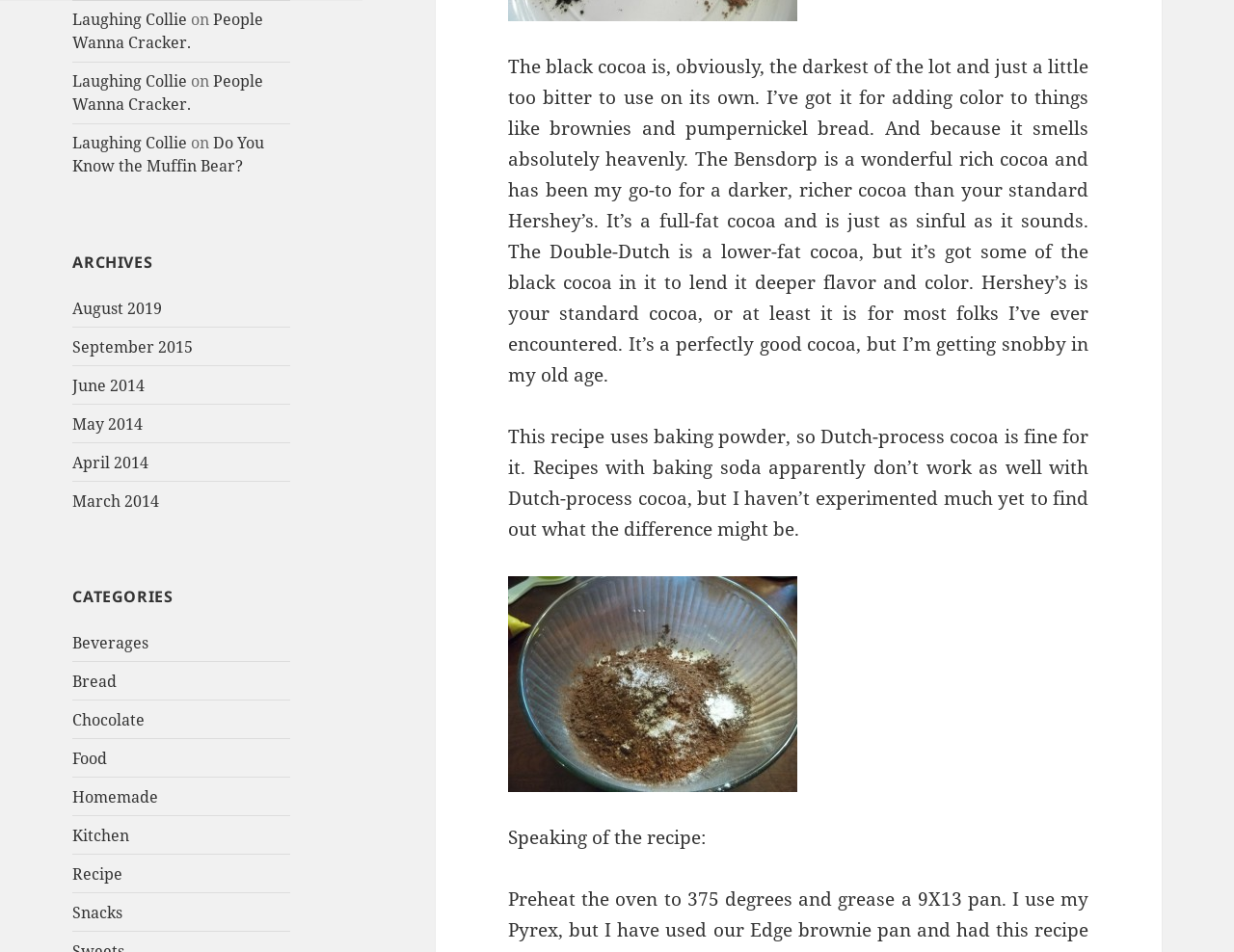What is the purpose of the 'CATEGORIES' section?
Please provide a single word or phrase based on the screenshot.

To navigate to specific topics